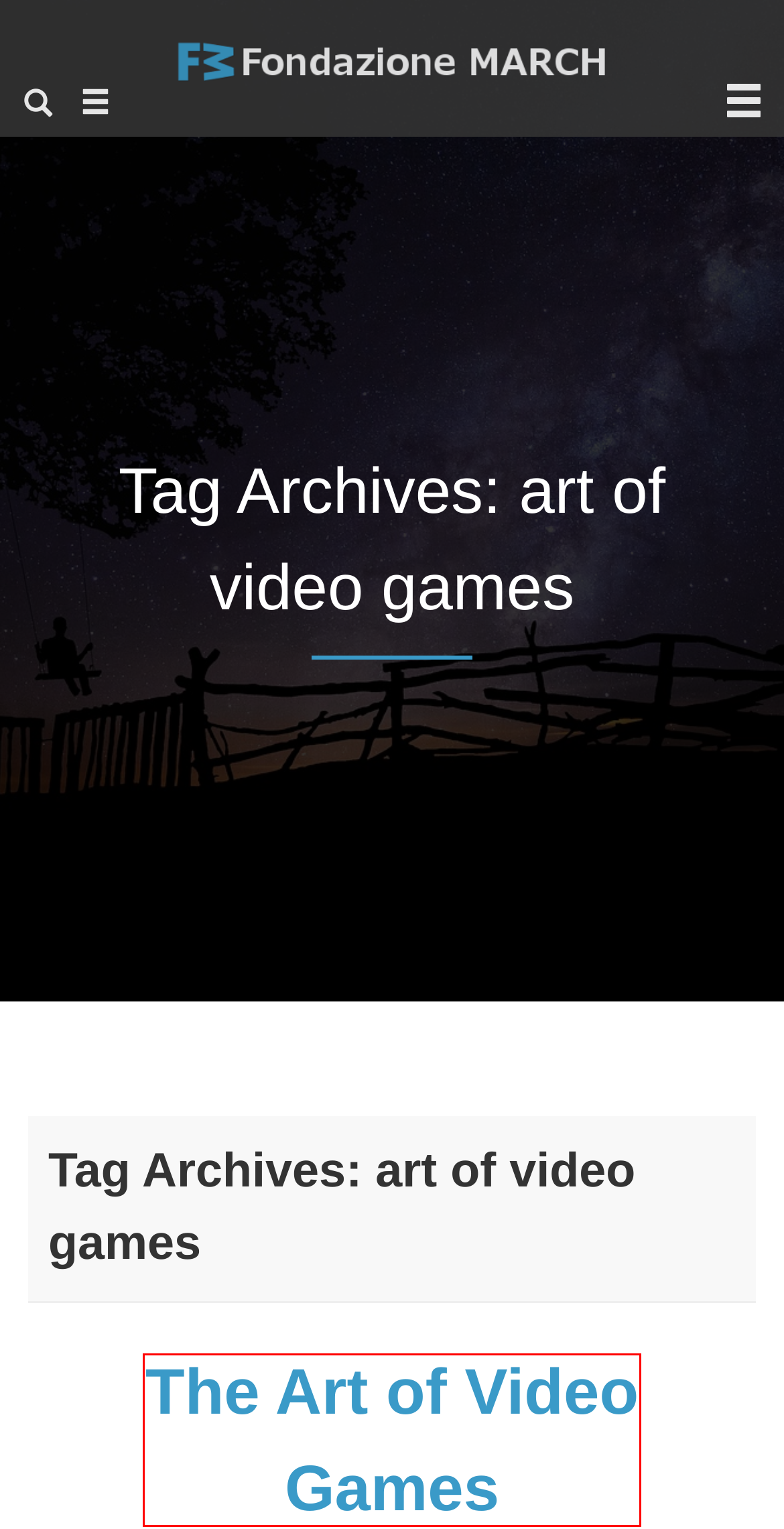You have a screenshot showing a webpage with a red bounding box around a UI element. Choose the webpage description that best matches the new page after clicking the highlighted element. Here are the options:
A. The Art of Video Games – Fondazione March
B. trucking movies – Fondazione March
C. art – Fondazione March
D. Fondazione March – Italian Magazine
E. Cinematic Karaoke: Exploring Gangnam’s Fusion of Visual Art and Music – Fondazione March
F. SEO agency – Fondazione March
G. Eng Events In Course – Fondazione March
H. September 2023 – Fondazione March

A